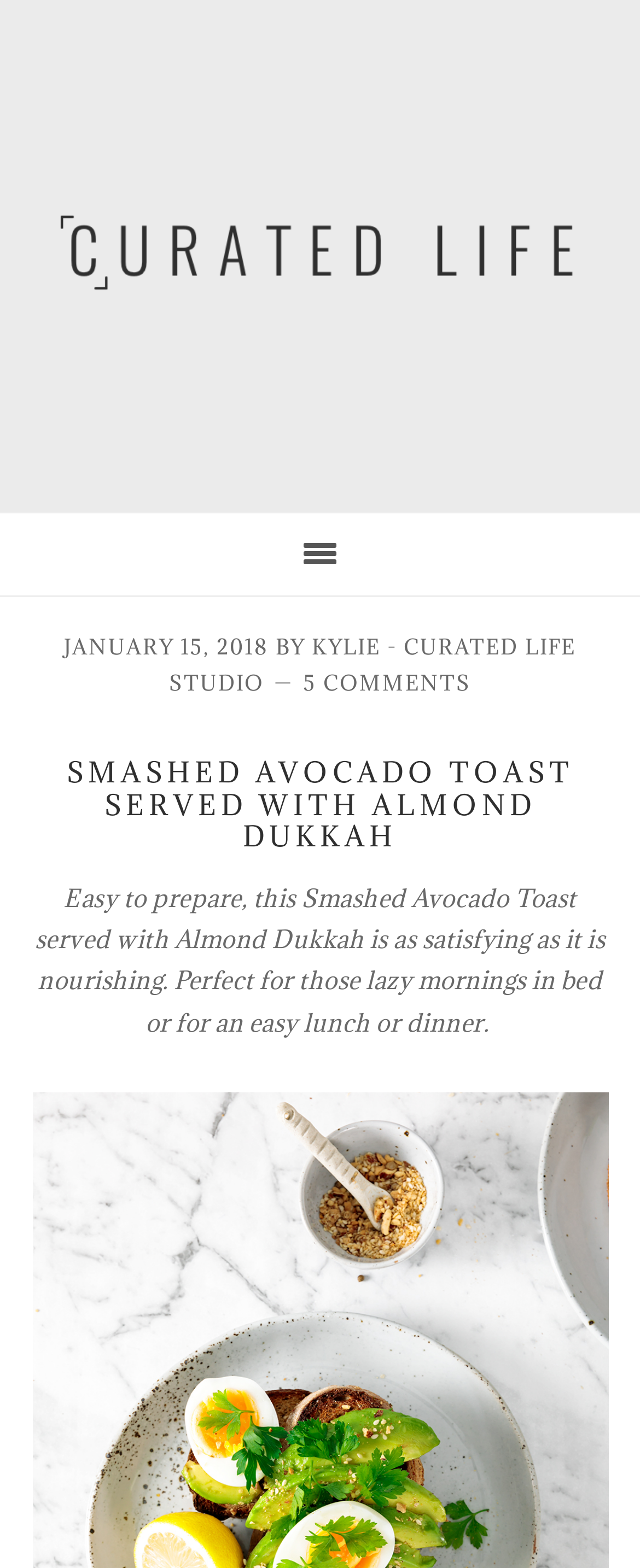How many comments are there on this article?
Look at the webpage screenshot and answer the question with a detailed explanation.

I found the number of comments by looking at the link that says '5 COMMENTS'. This link is located near the author's name and date, which suggests that it is related to the article's comments.